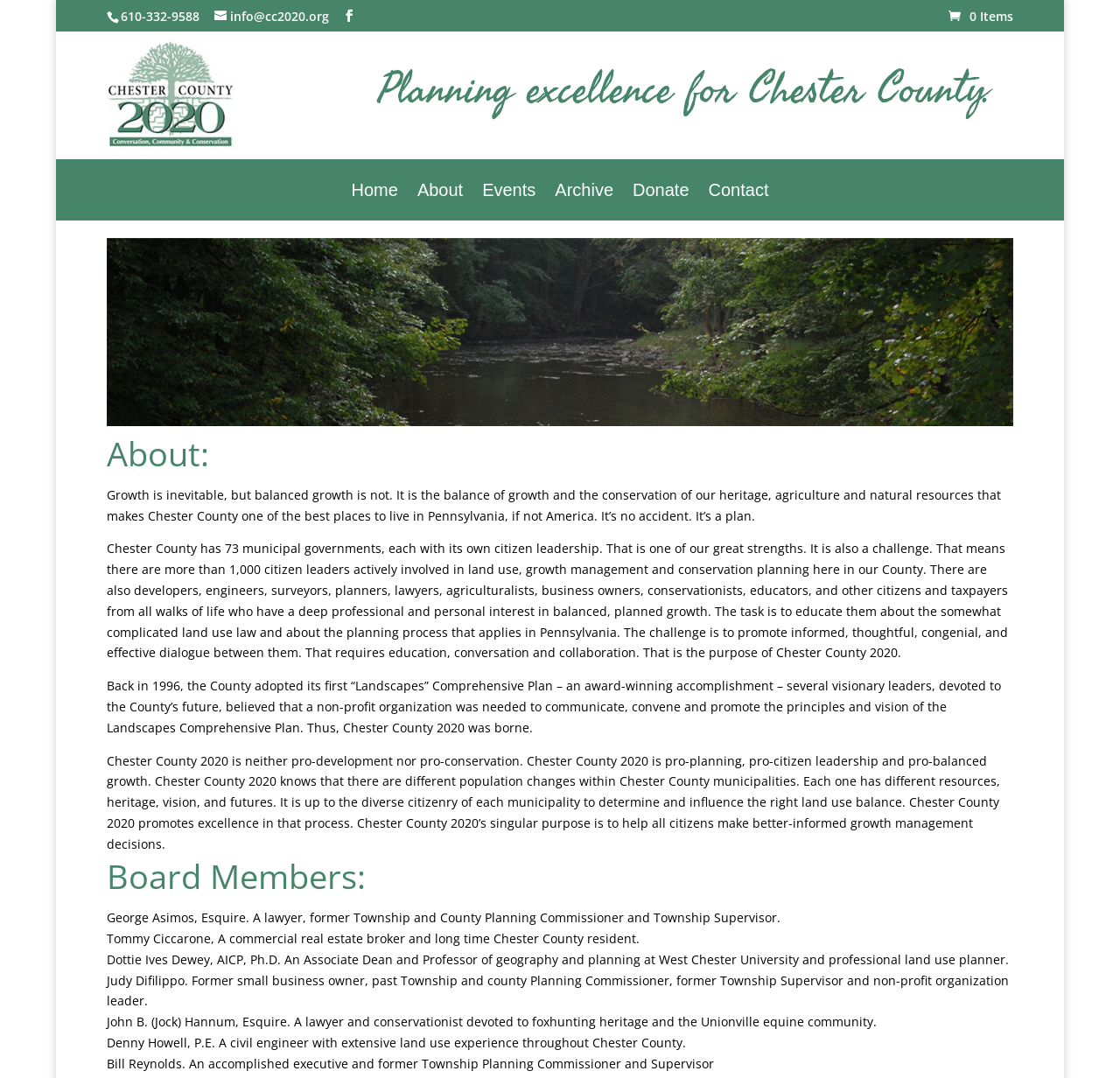Can you determine the main header of this webpage?

Planning excellence for Chester County.